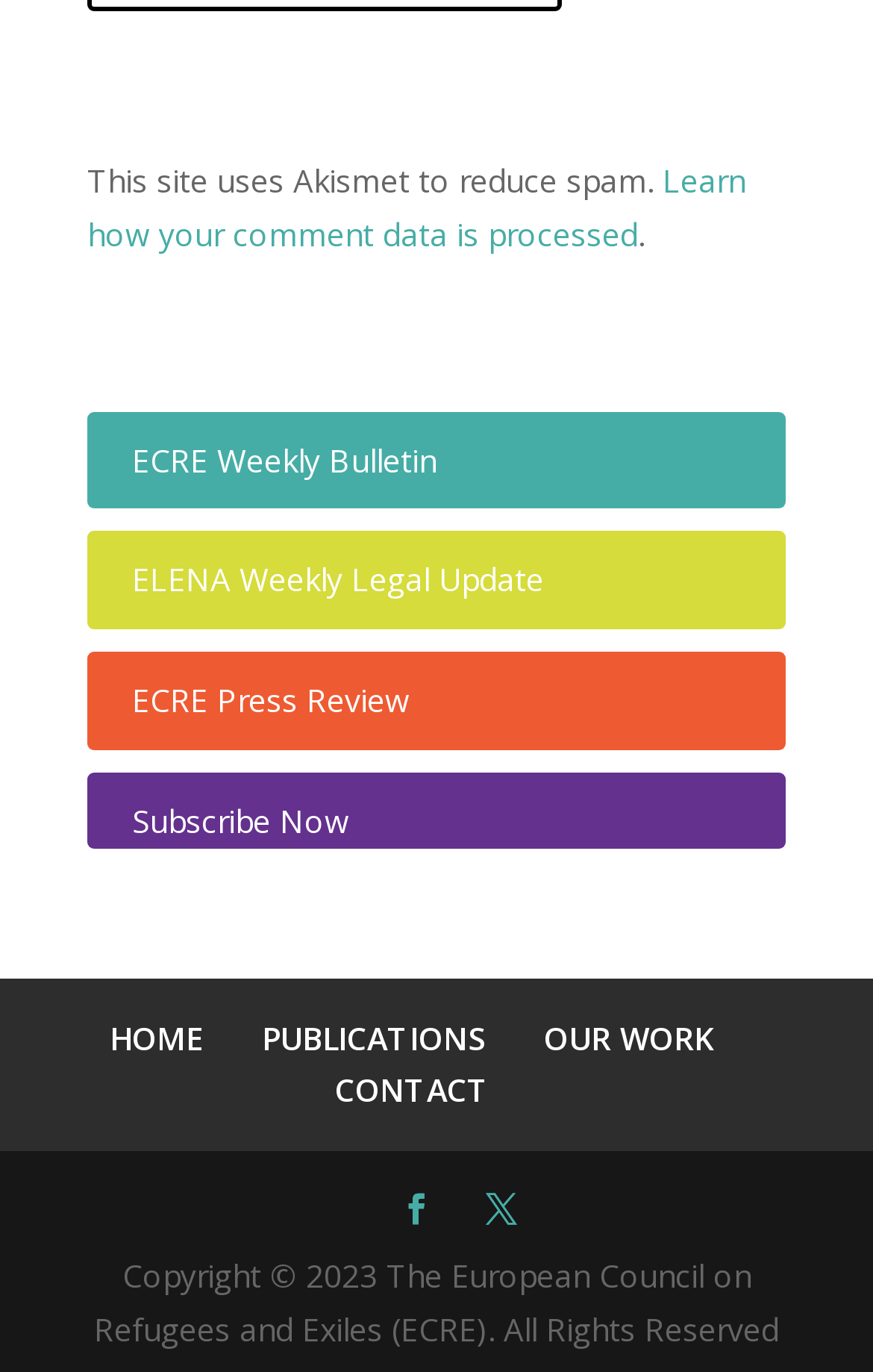Please answer the following question as detailed as possible based on the image: 
How many weekly bulletins are listed on the page?

I looked at the links on the page and found two weekly bulletins, which are 'ECRE Weekly Bulletin' and 'ELENA Weekly Legal Update', and counted them to be 2.